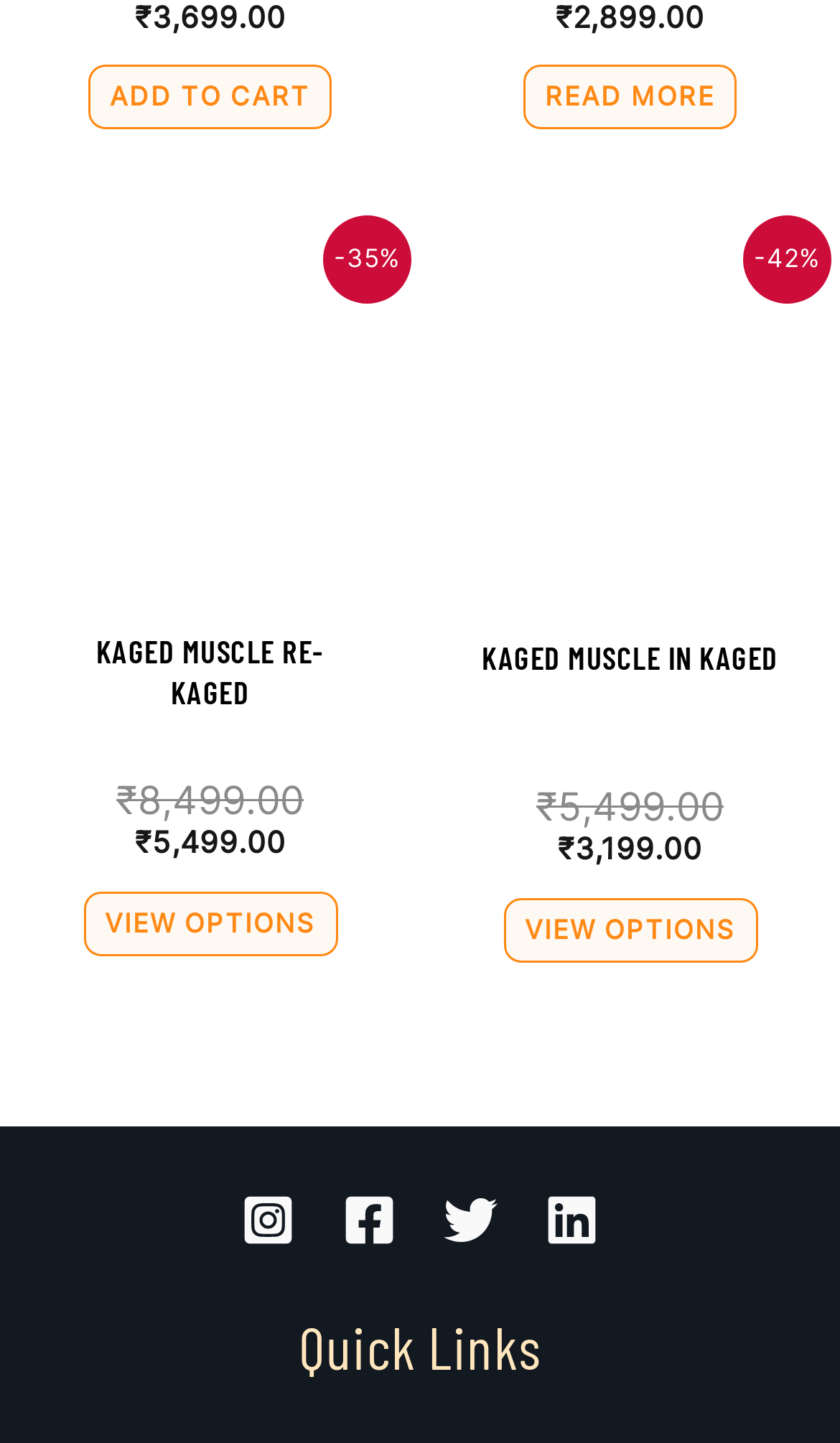Please pinpoint the bounding box coordinates for the region I should click to adhere to this instruction: "Read more about Kaged Muscle Citrulline 200gms Unflavored".

[0.623, 0.045, 0.877, 0.09]